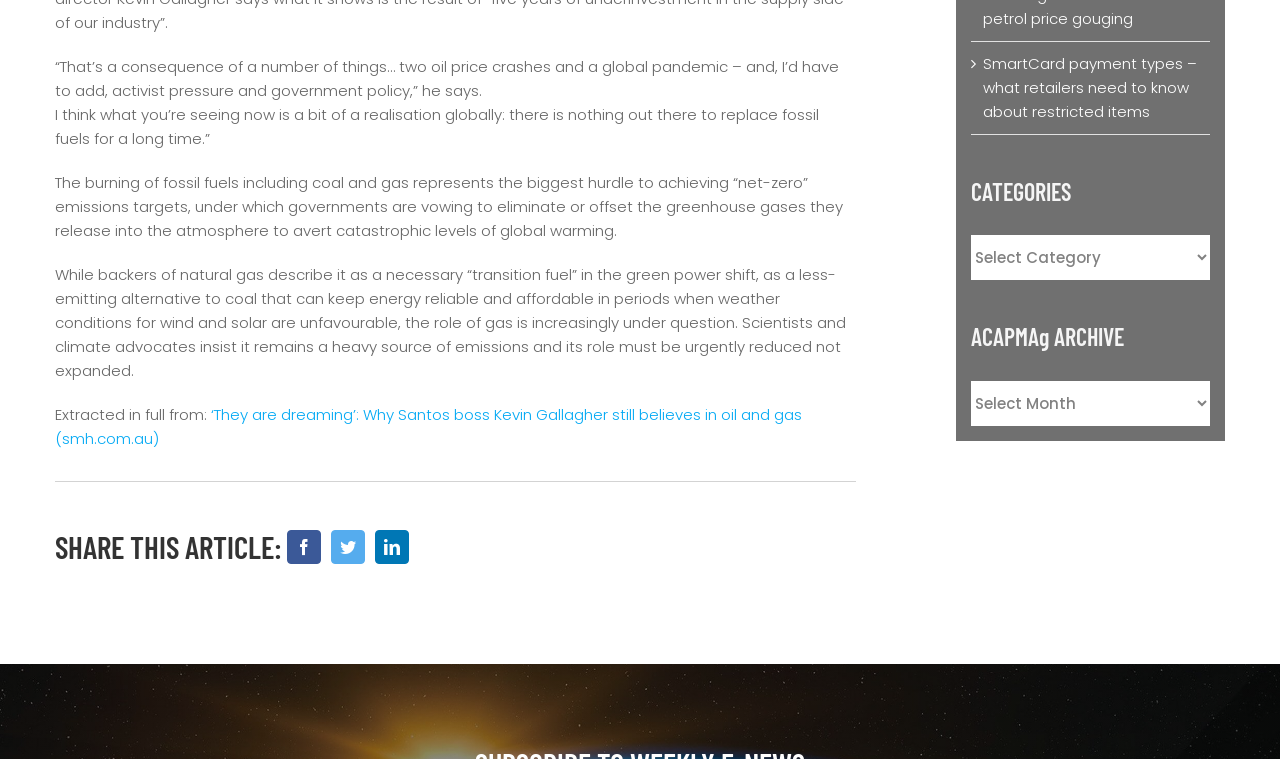Find the bounding box coordinates for the HTML element described as: "aria-label="LinkedIn"". The coordinates should consist of four float values between 0 and 1, i.e., [left, top, right, bottom].

[0.289, 0.691, 0.323, 0.749]